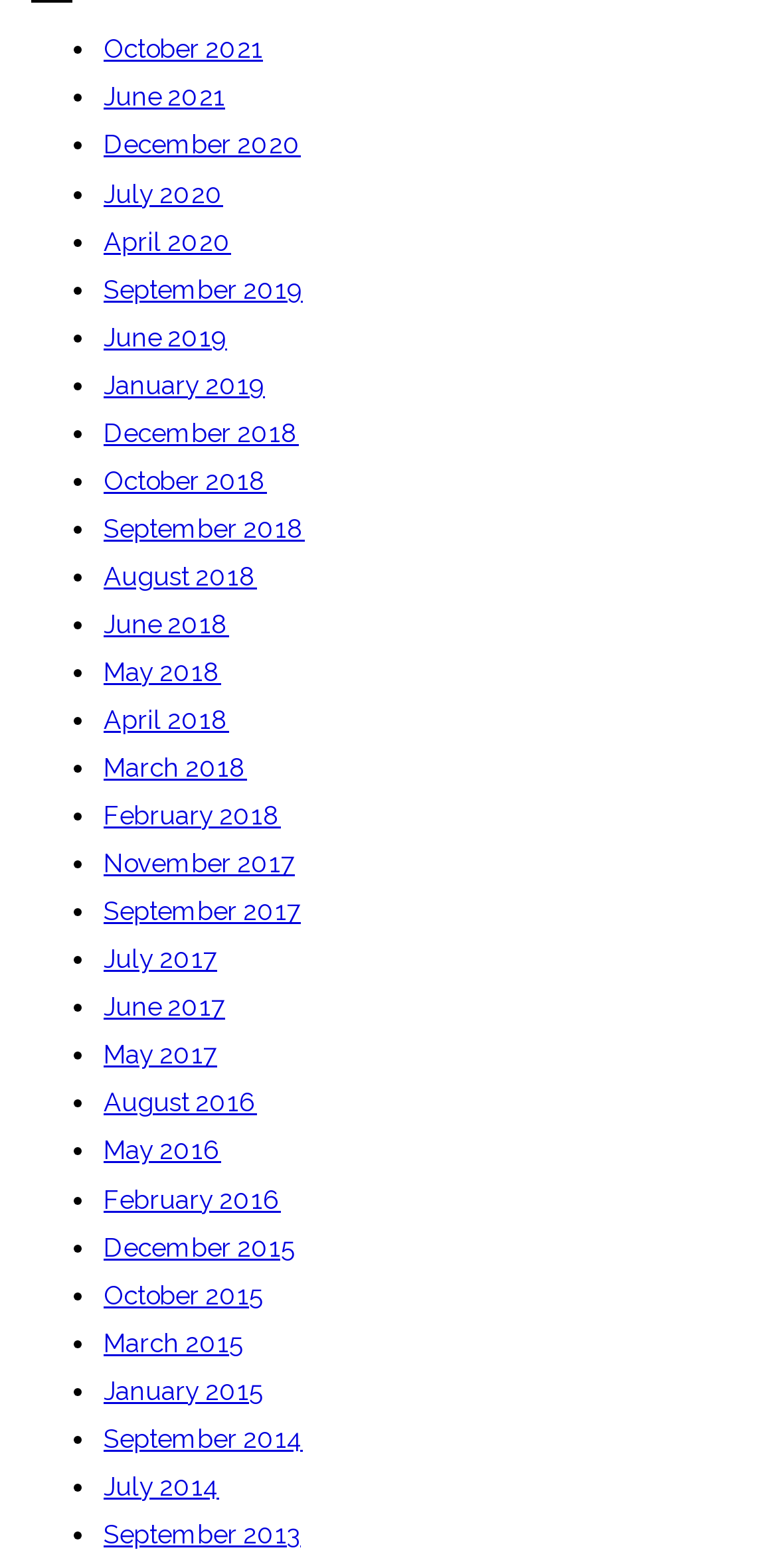How many links are on this webpage?
Answer the question based on the image using a single word or a brief phrase.

43